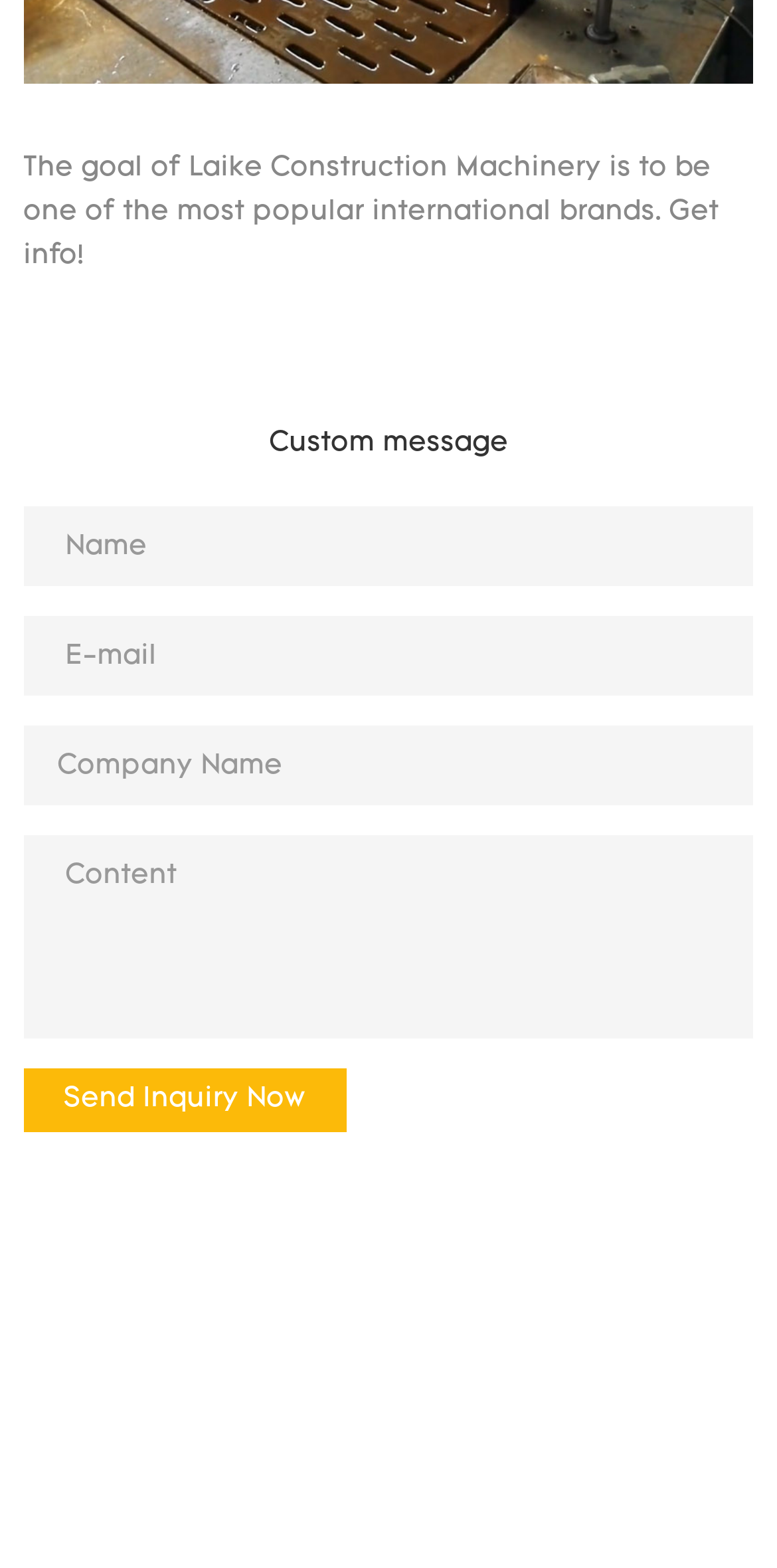How many static text elements are there on the webpage?
Using the image as a reference, answer with just one word or a short phrase.

2